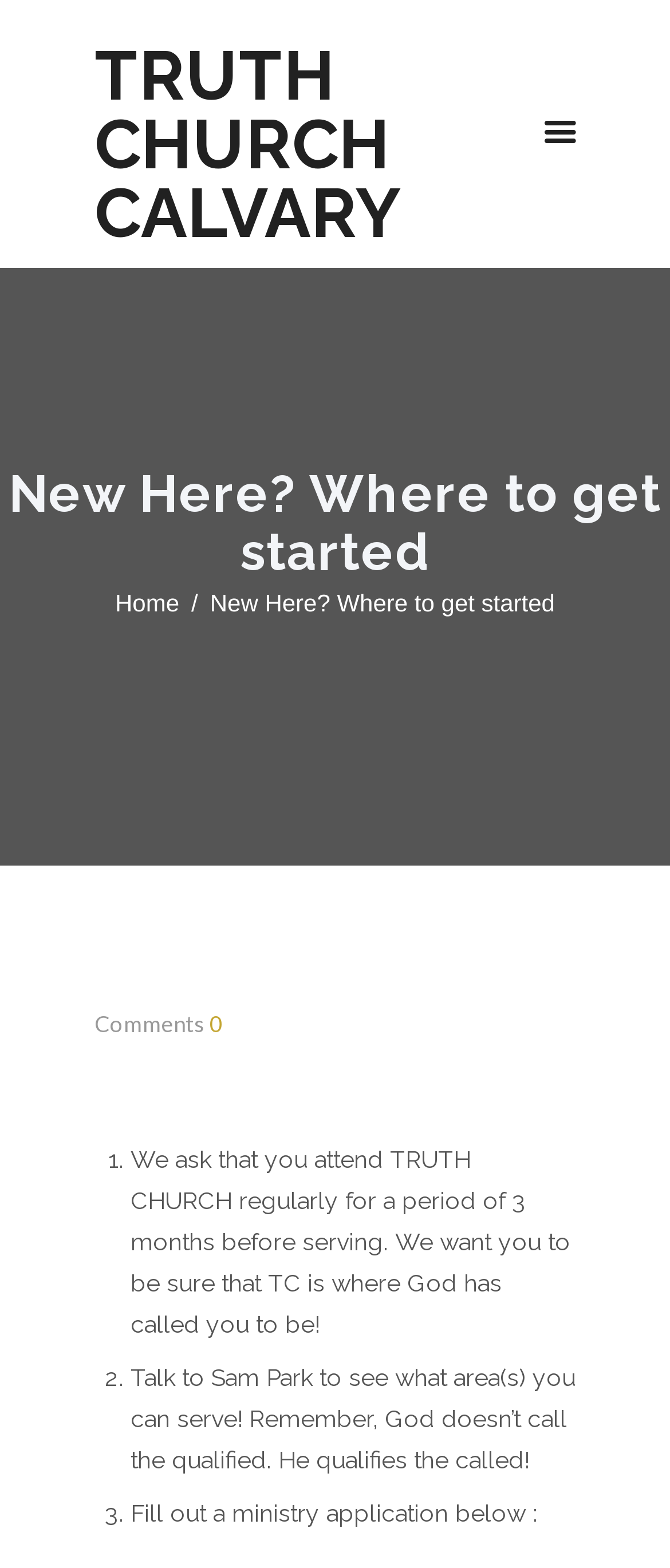How many comments are there?
Answer the question with detailed information derived from the image.

According to the webpage, there are 0 comments, as indicated by the link '0' next to the 'Comments' text.